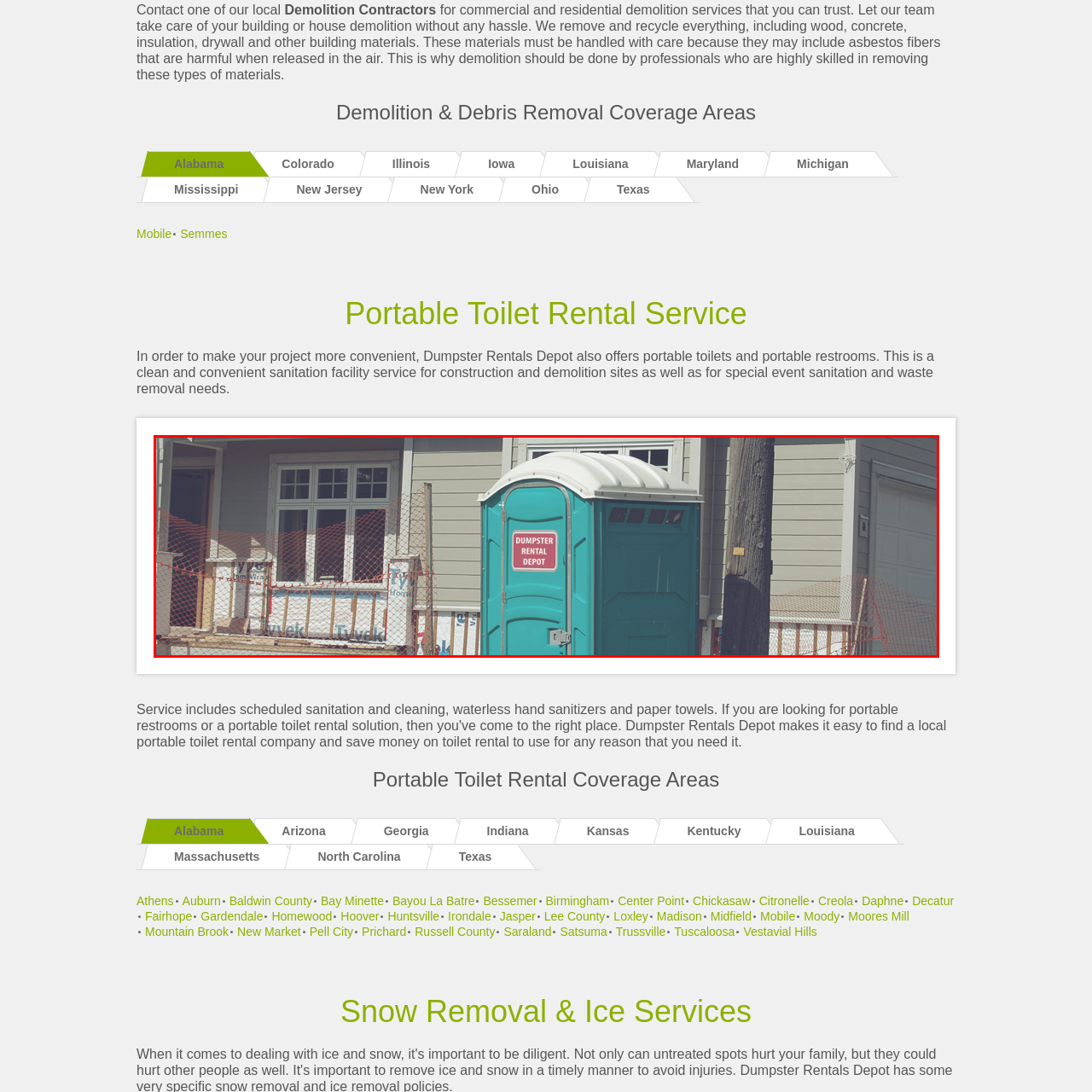What is surrounding the construction site? View the image inside the red bounding box and respond with a concise one-word or short-phrase answer.

safety fence